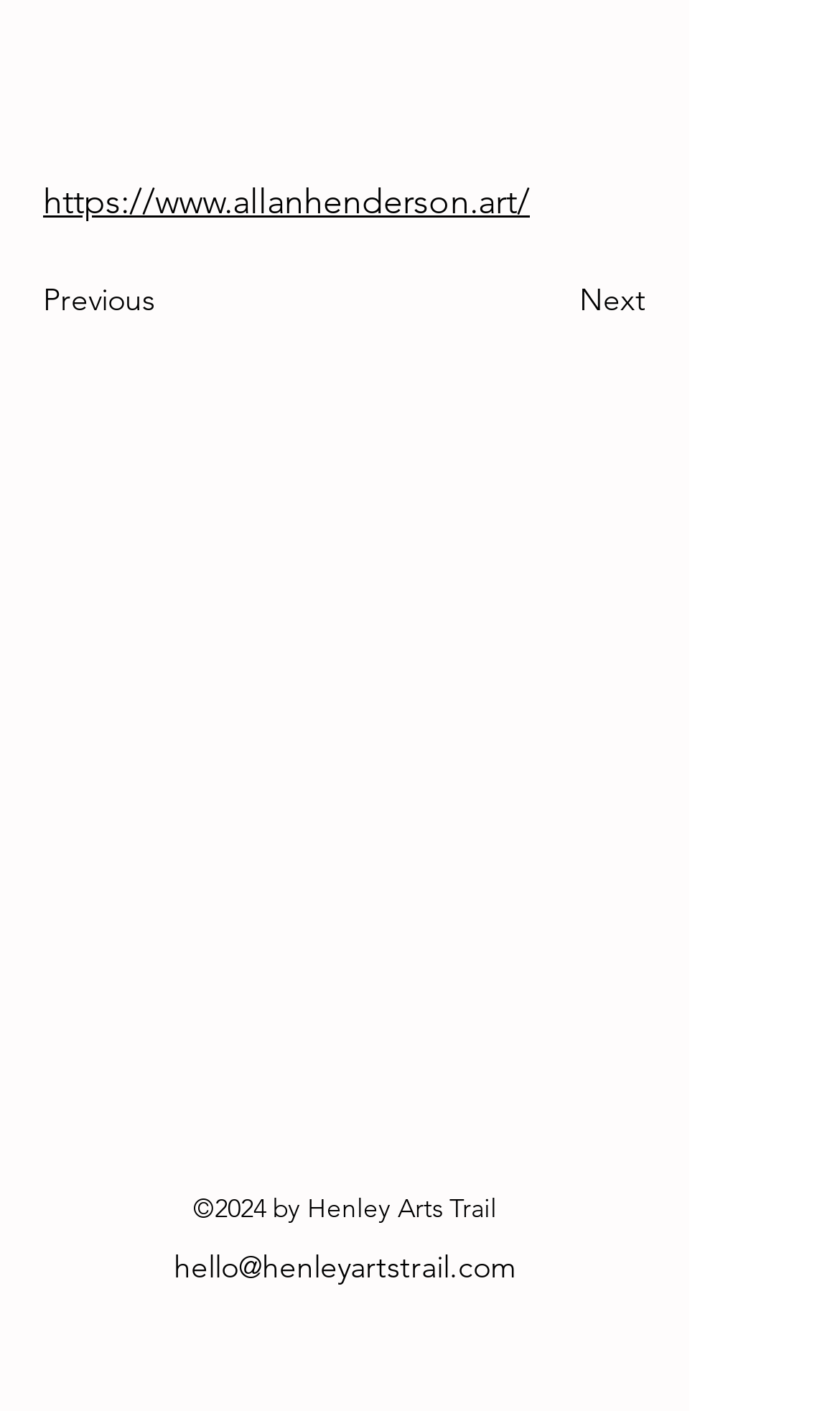What is the name of the arts trail mentioned on the webpage?
Based on the image, answer the question with as much detail as possible.

I found this name at the bottom of the webpage, which is likely the name of the arts trail being promoted or featured on the website.